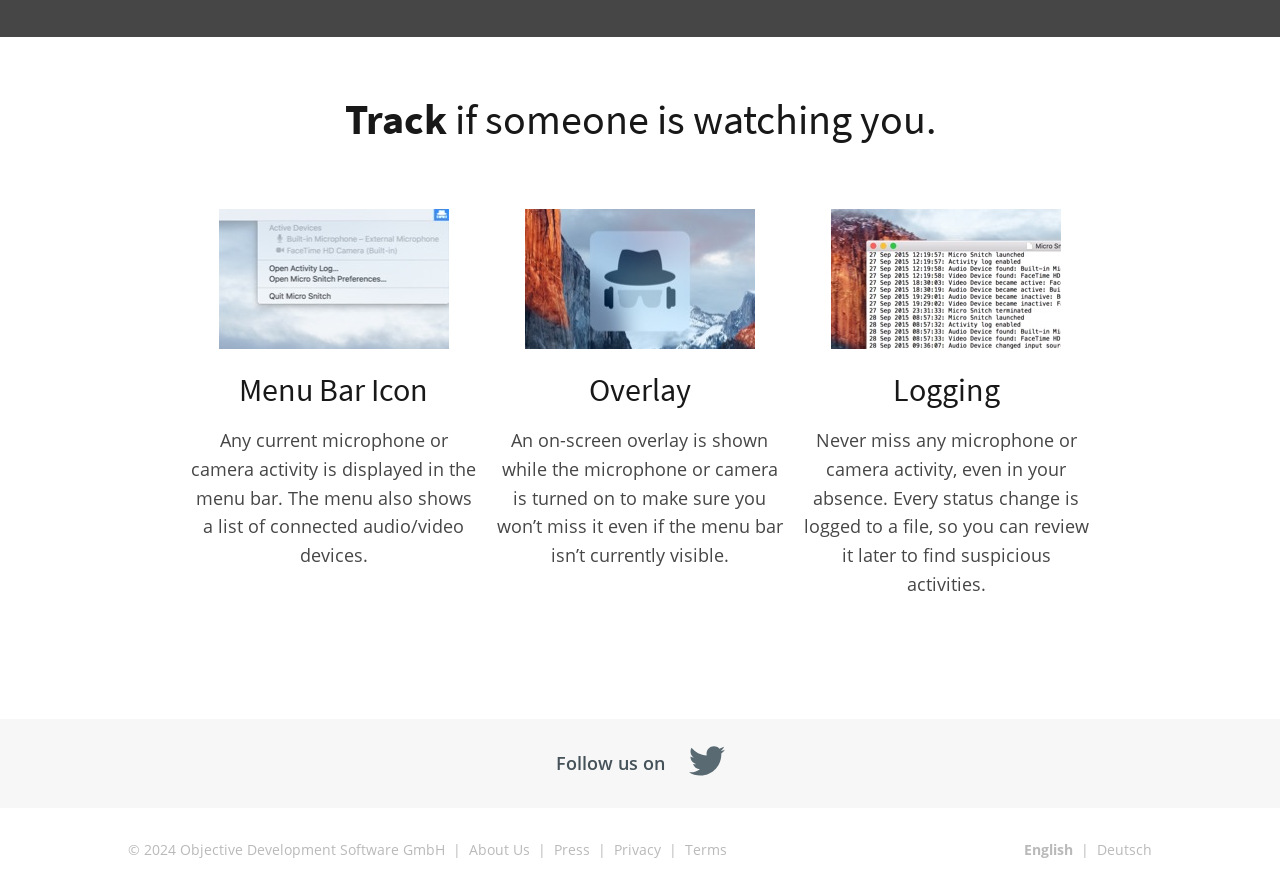Please look at the image and answer the question with a detailed explanation: What is logged to a file?

According to the webpage, every status change of the microphone or camera is logged to a file, so the user can review it later to find suspicious activities.